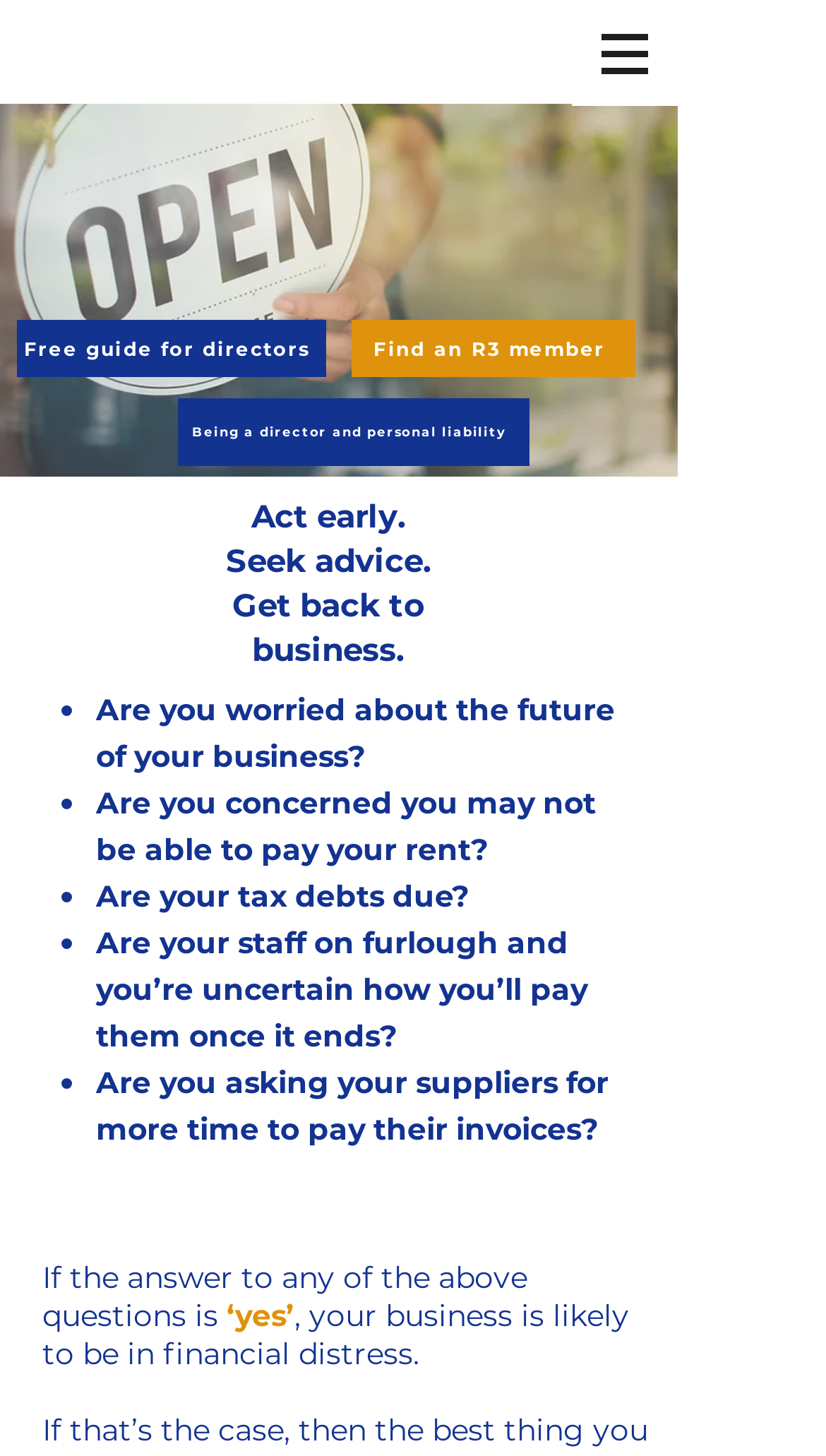Who can provide local advice and support?
Look at the image and answer the question with a single word or phrase.

R3 members